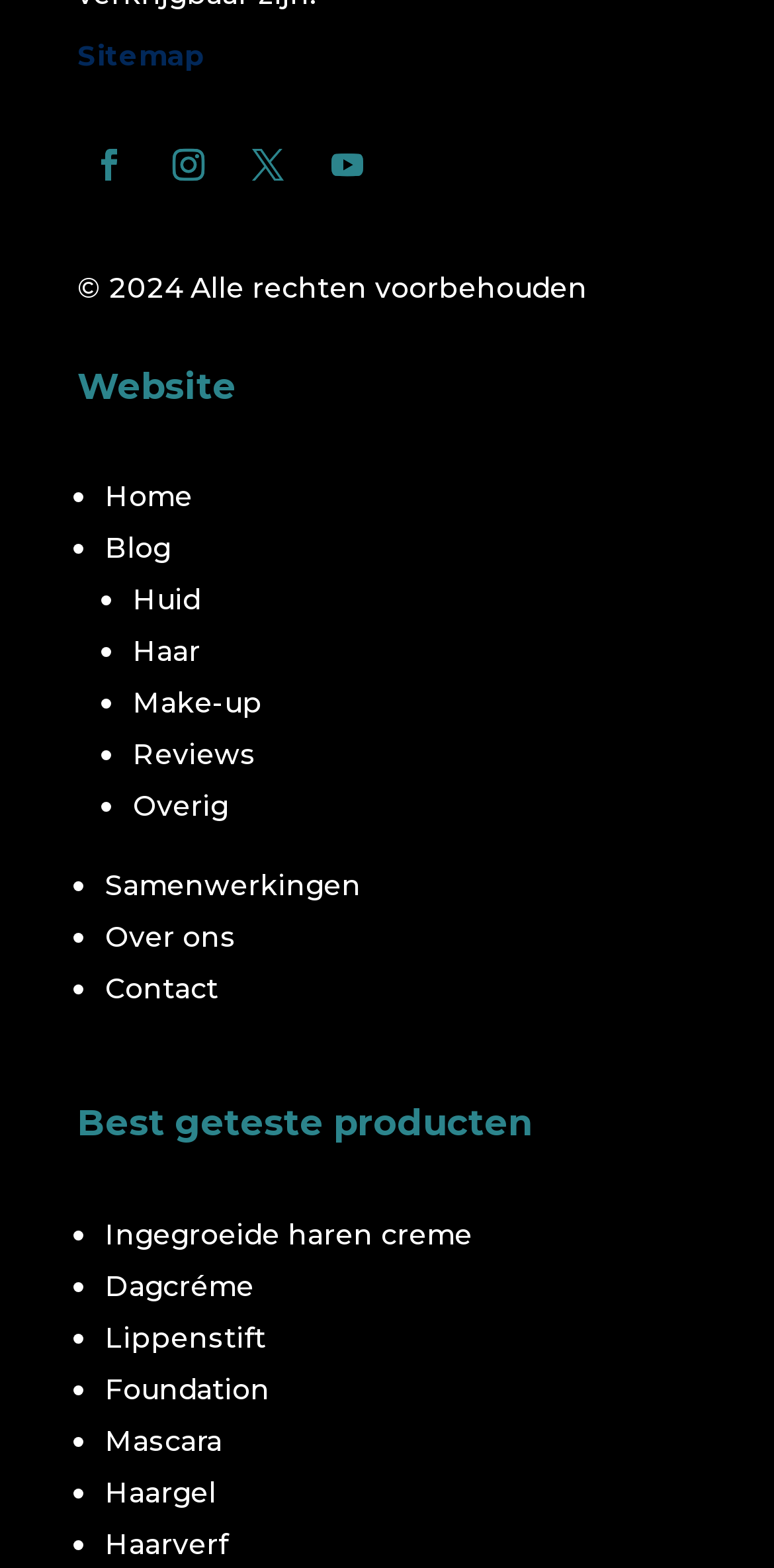Please identify the bounding box coordinates of the element that needs to be clicked to execute the following command: "Read Reviews". Provide the bounding box using four float numbers between 0 and 1, formatted as [left, top, right, bottom].

[0.172, 0.47, 0.331, 0.493]